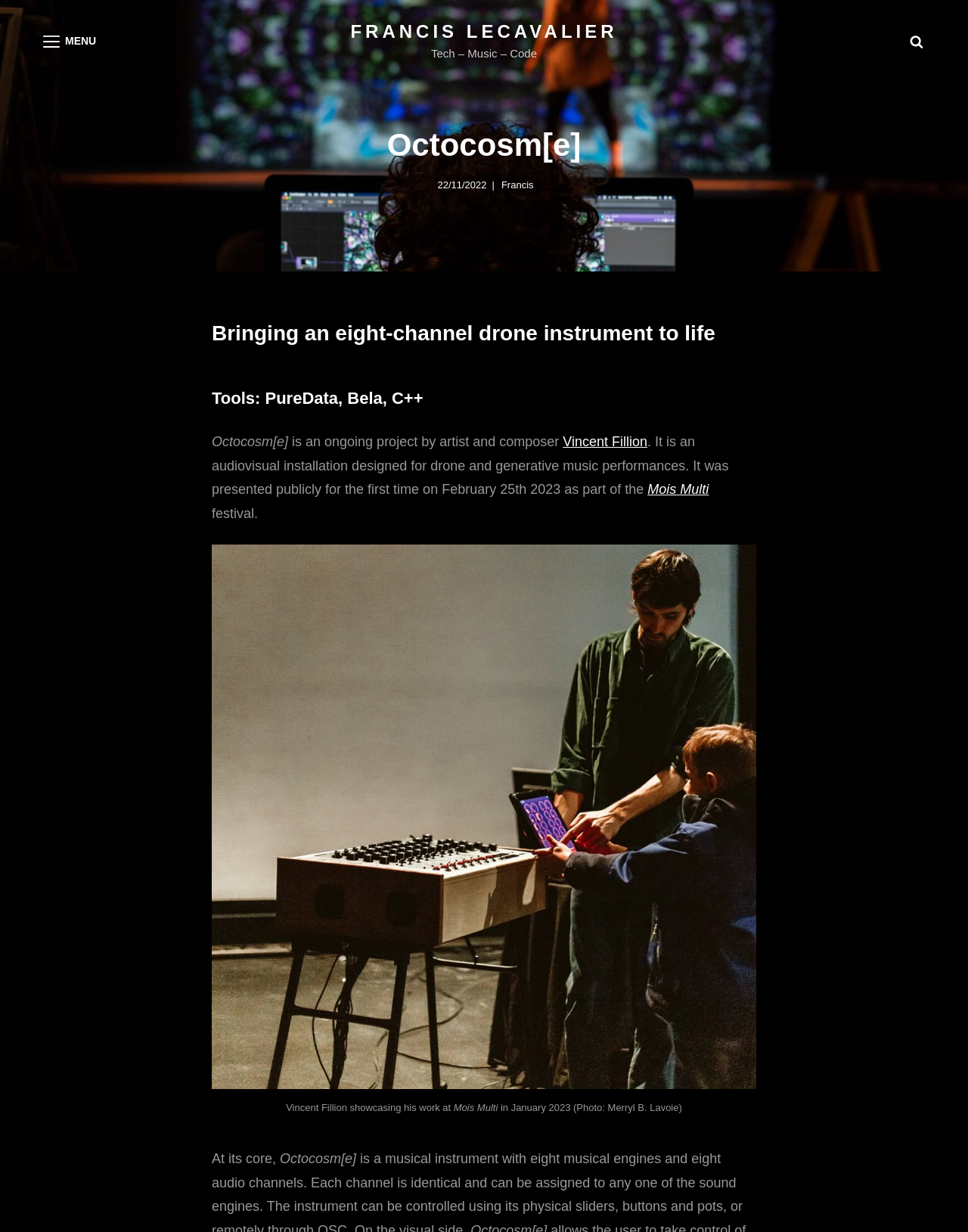Provide a short answer to the following question with just one word or phrase: What is the name of the festival where the project was presented?

Mois Multi